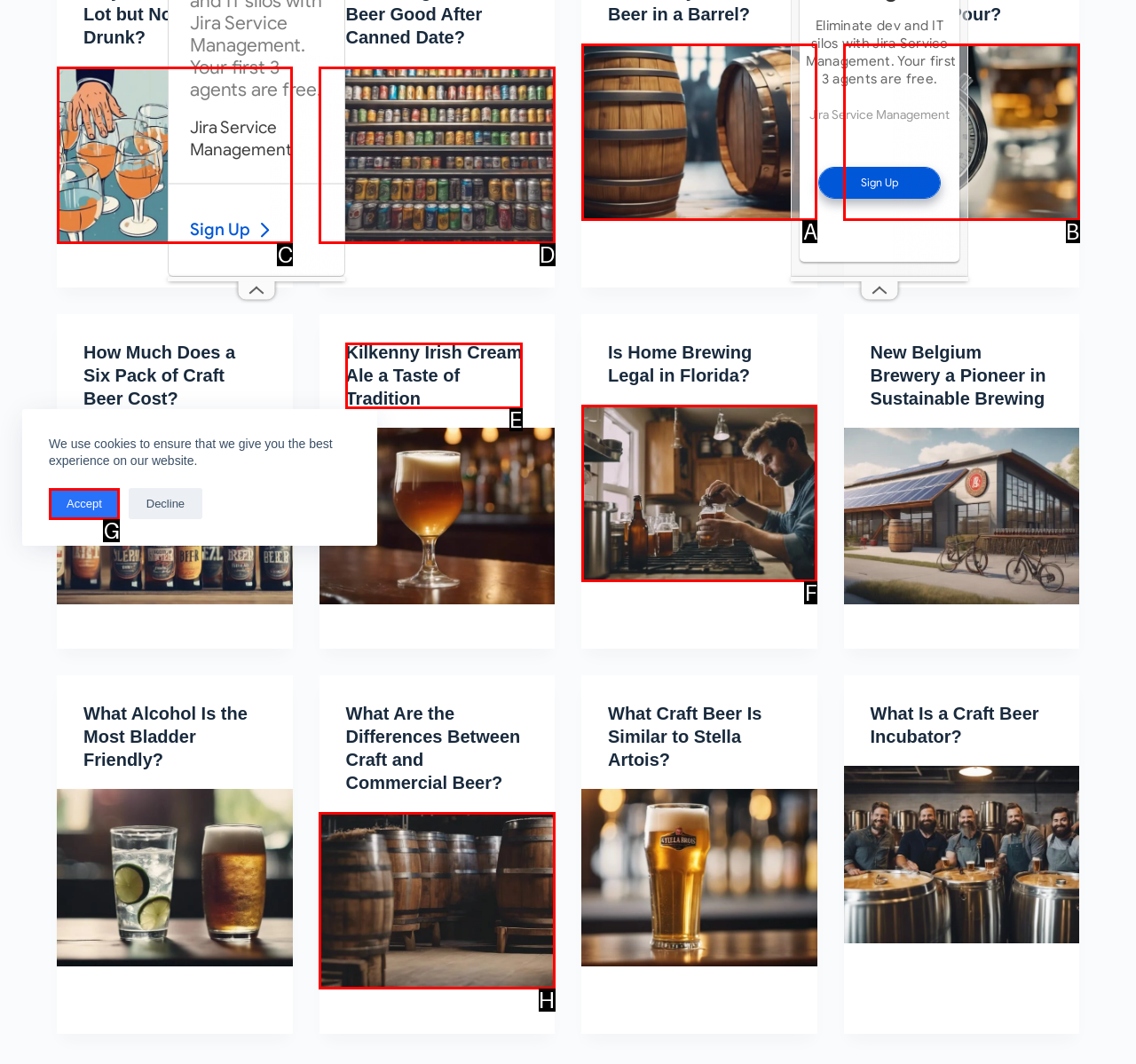Using the provided description: Accept, select the most fitting option and return its letter directly from the choices.

G